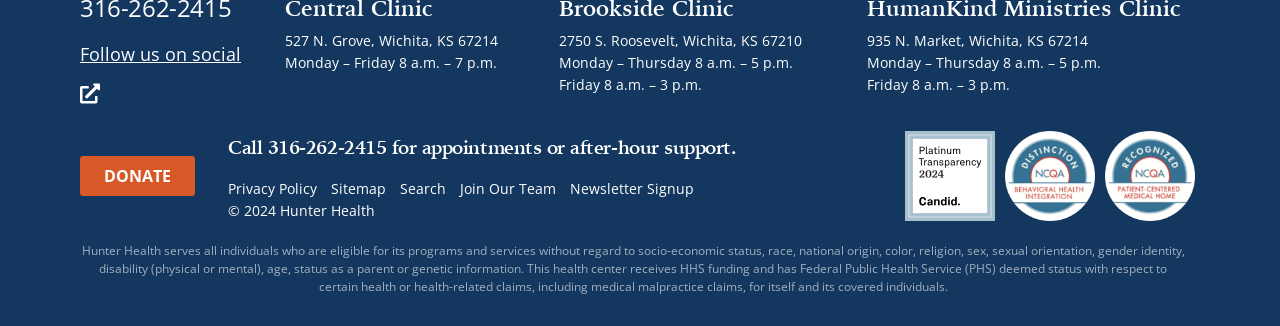Please pinpoint the bounding box coordinates for the region I should click to adhere to this instruction: "Email the office in Amsterdam".

None